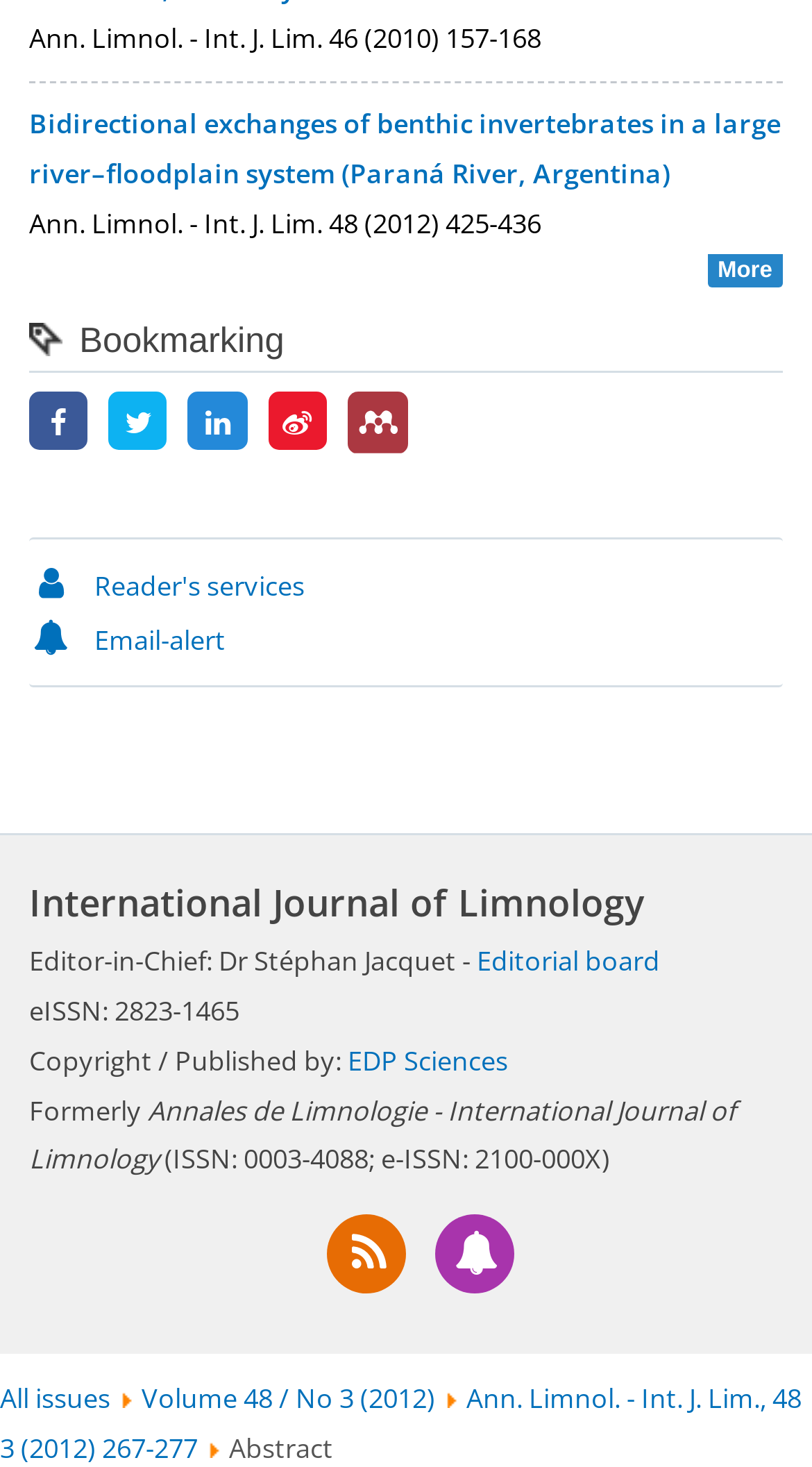What is the title of the journal?
Please provide an in-depth and detailed response to the question.

I found the title of the journal by looking at the heading element with the text 'International Journal of Limnology' located at the bottom of the page.